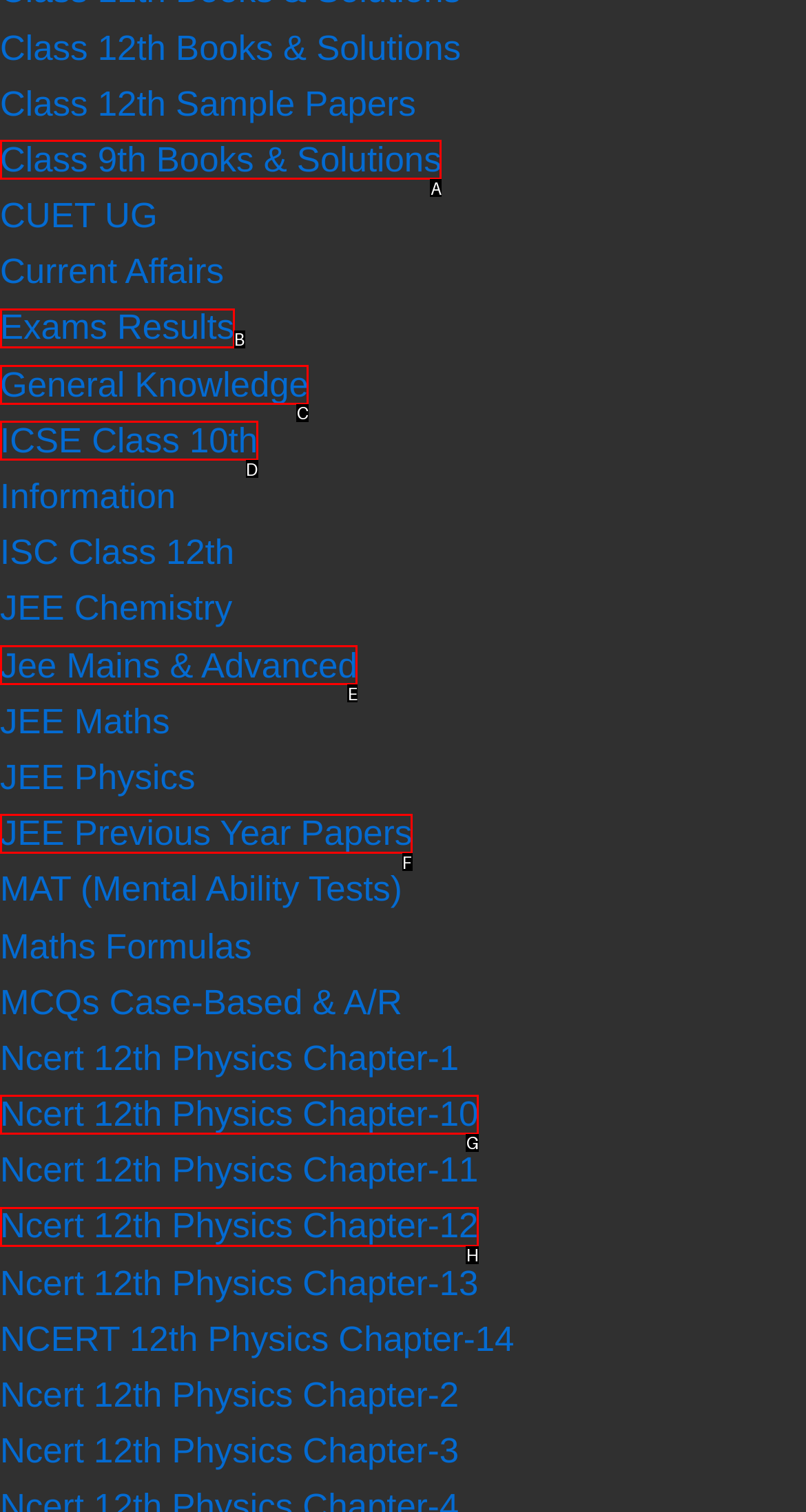Identify the HTML element that corresponds to the description: Exams Results
Provide the letter of the matching option from the given choices directly.

B